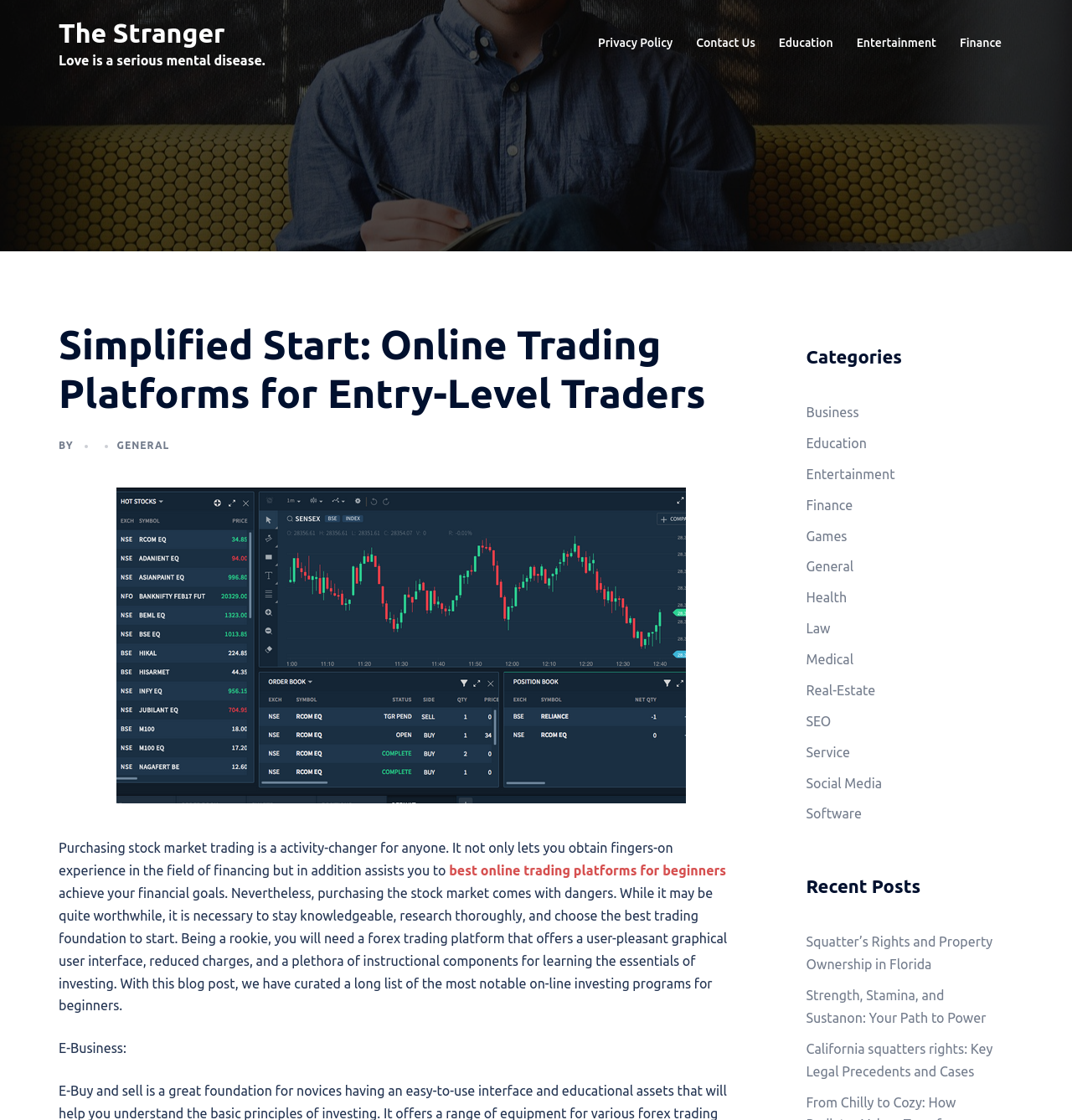How many categories are listed on the webpage?
Based on the image, respond with a single word or phrase.

15